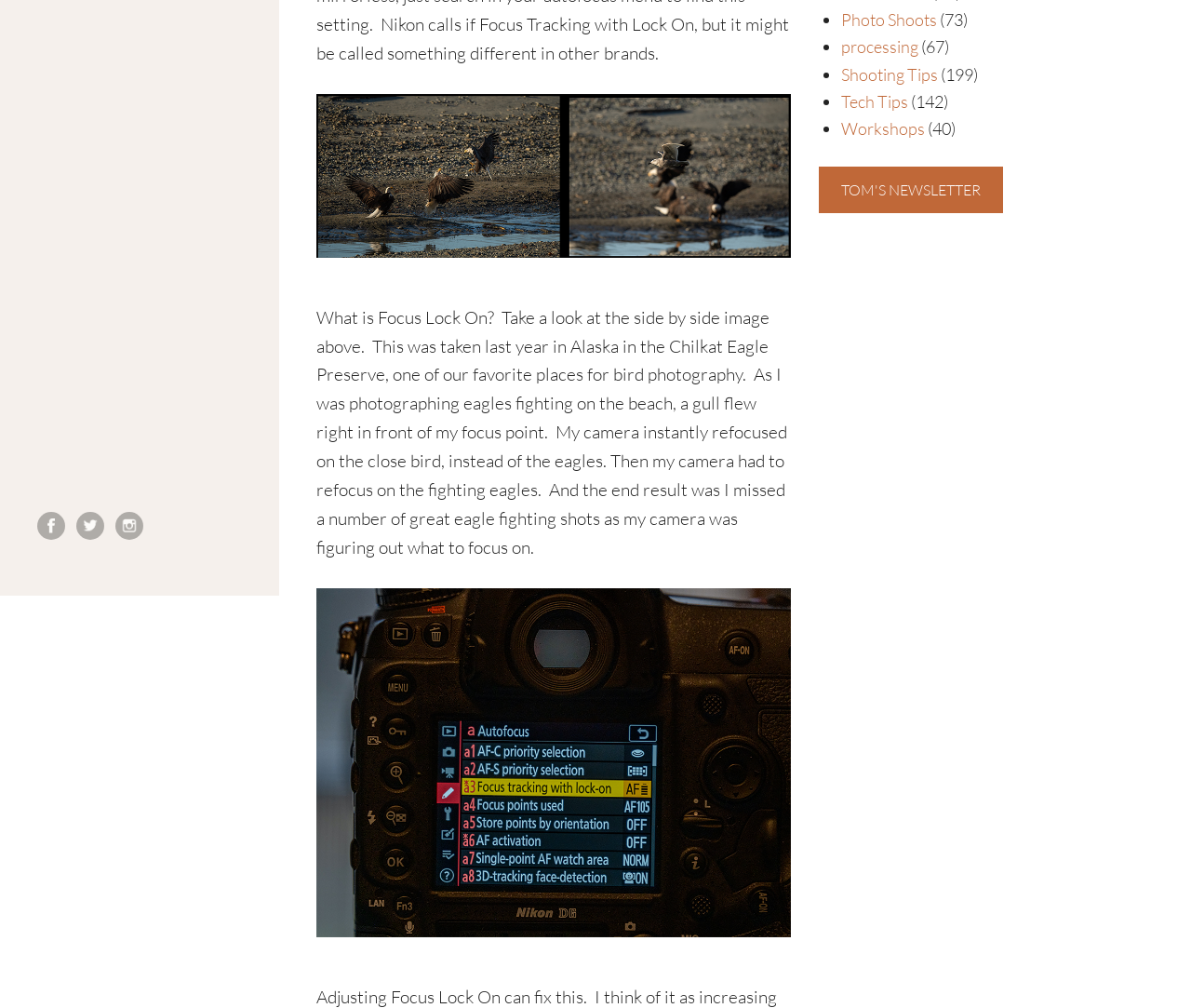Determine the bounding box coordinates in the format (top-left x, top-left y, bottom-right x, bottom-right y). Ensure all values are floating point numbers between 0 and 1. Identify the bounding box of the UI element described by: Workshops

[0.706, 0.117, 0.777, 0.138]